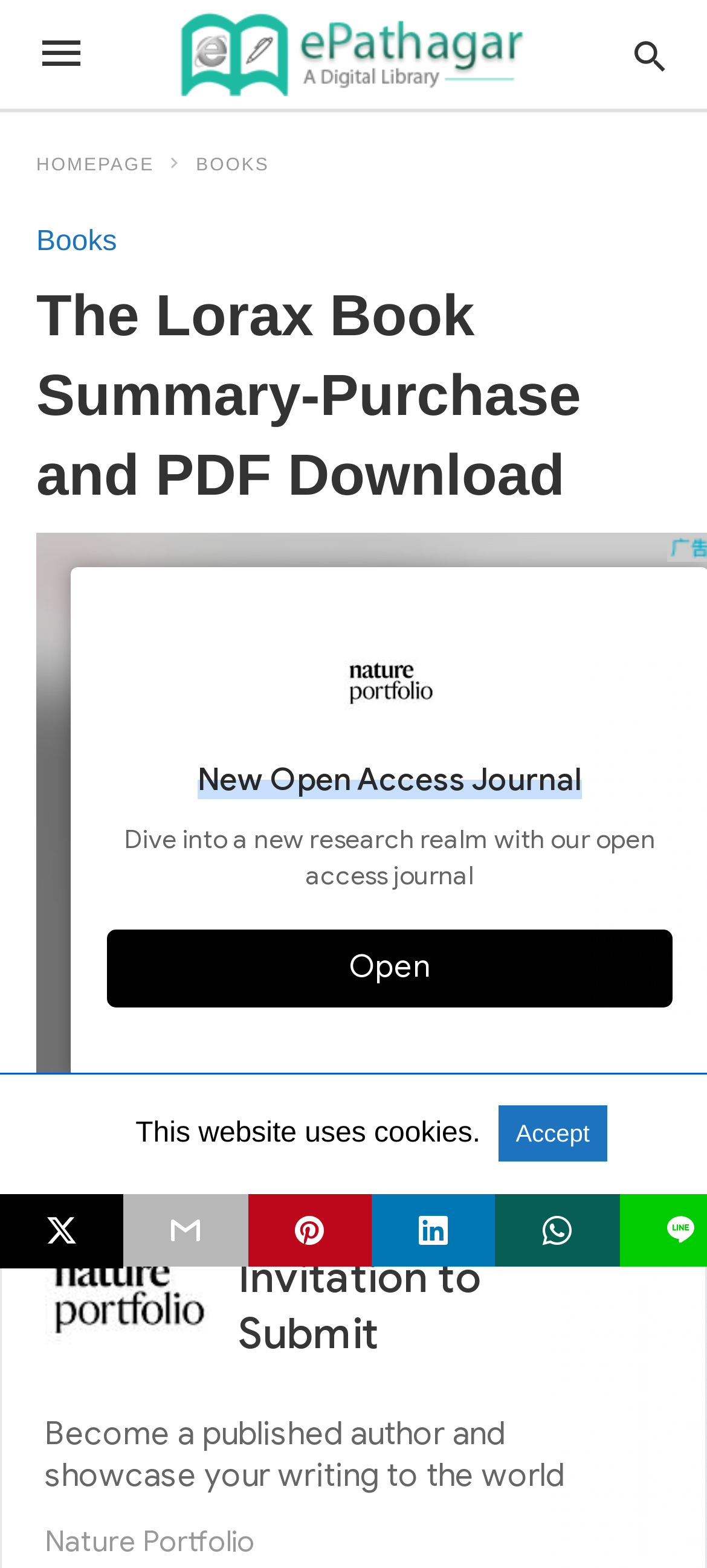What is the logo of the website?
Please provide a single word or phrase as the answer based on the screenshot.

epathagar-logo